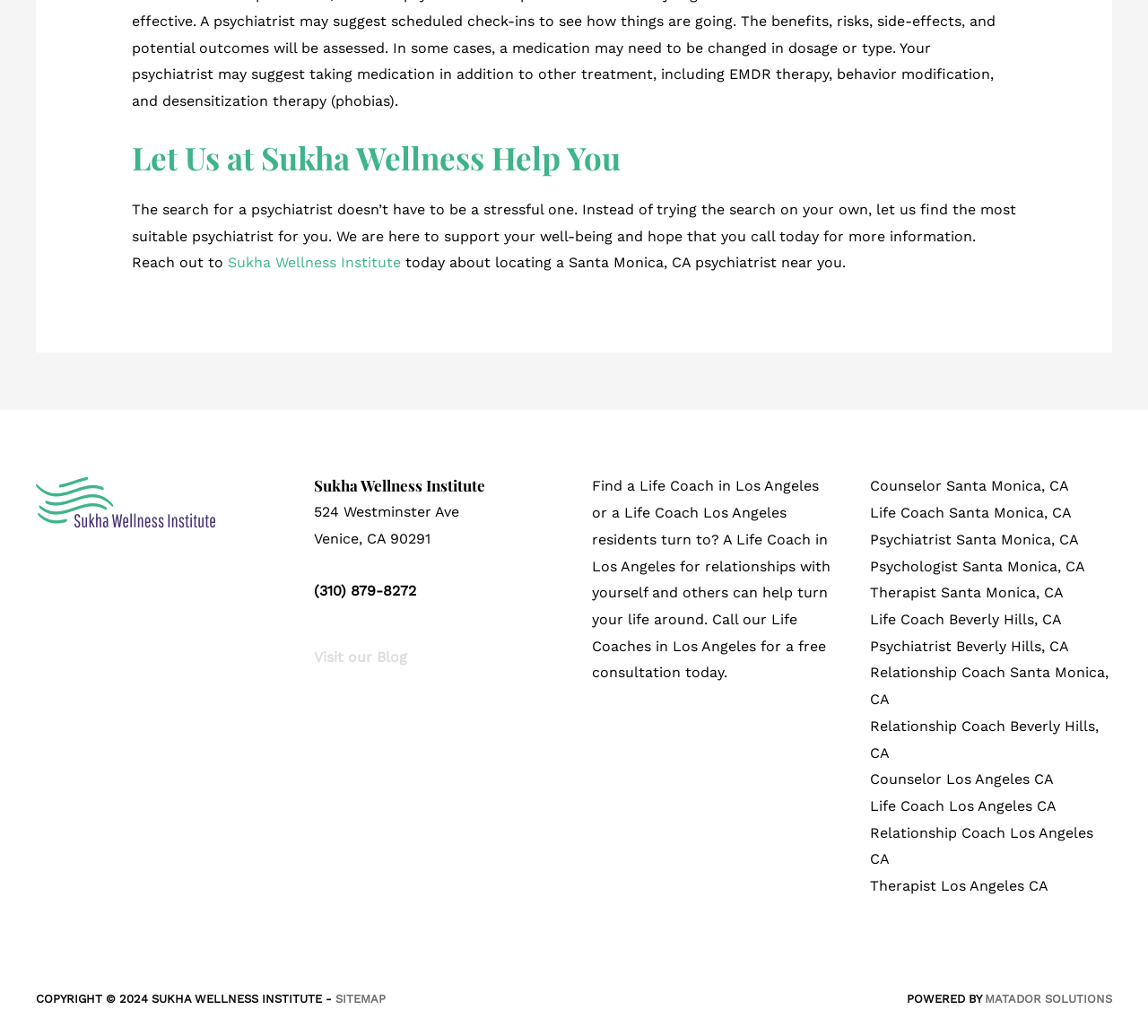From the details in the image, provide a thorough response to the question: What services are offered by the institute?

The services offered by the institute can be inferred from the various link elements, such as 'Life Coach Santa Monica, CA', 'Counselor Santa Monica, CA', 'Psychiatrist Santa Monica, CA', and so on, which suggest that the institute provides life coaching, counseling, psychiatry, and other related services.